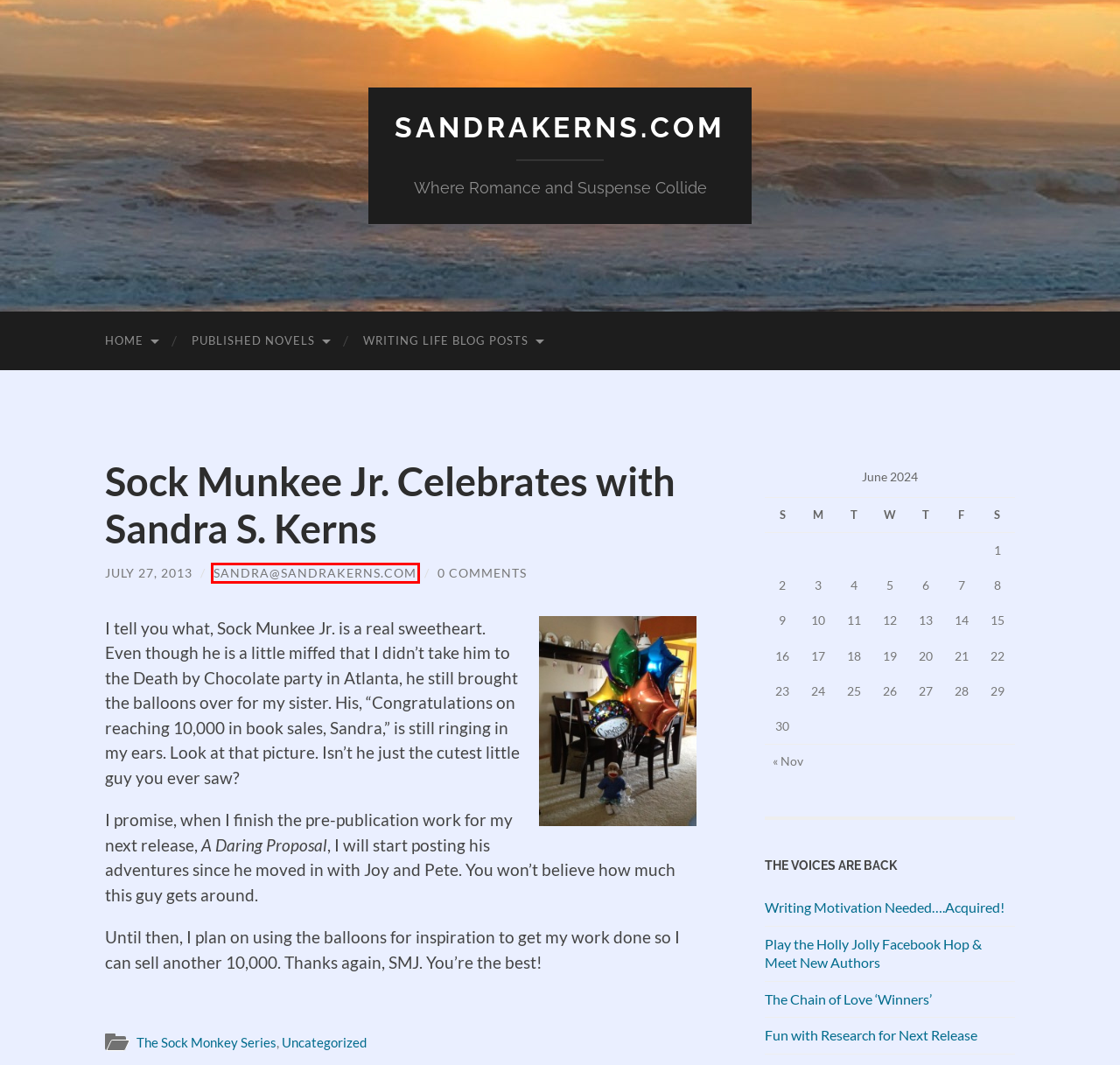Review the screenshot of a webpage which includes a red bounding box around an element. Select the description that best fits the new webpage once the element in the bounding box is clicked. Here are the candidates:
A. More About Sandra S. Kerns – sandrakerns.com
B. Uncategorized – sandrakerns.com
C. Play the Holly Jolly Facebook Hop & Meet New Authors – sandrakerns.com
D. Writing Life Blog Posts – sandrakerns.com
E. sandra@sandrakerns.com – sandrakerns.com
F. November 2021 – sandrakerns.com
G. The Sock Monkey Series – sandrakerns.com
H. Writing Motivation Needed….Acquired! – sandrakerns.com

E